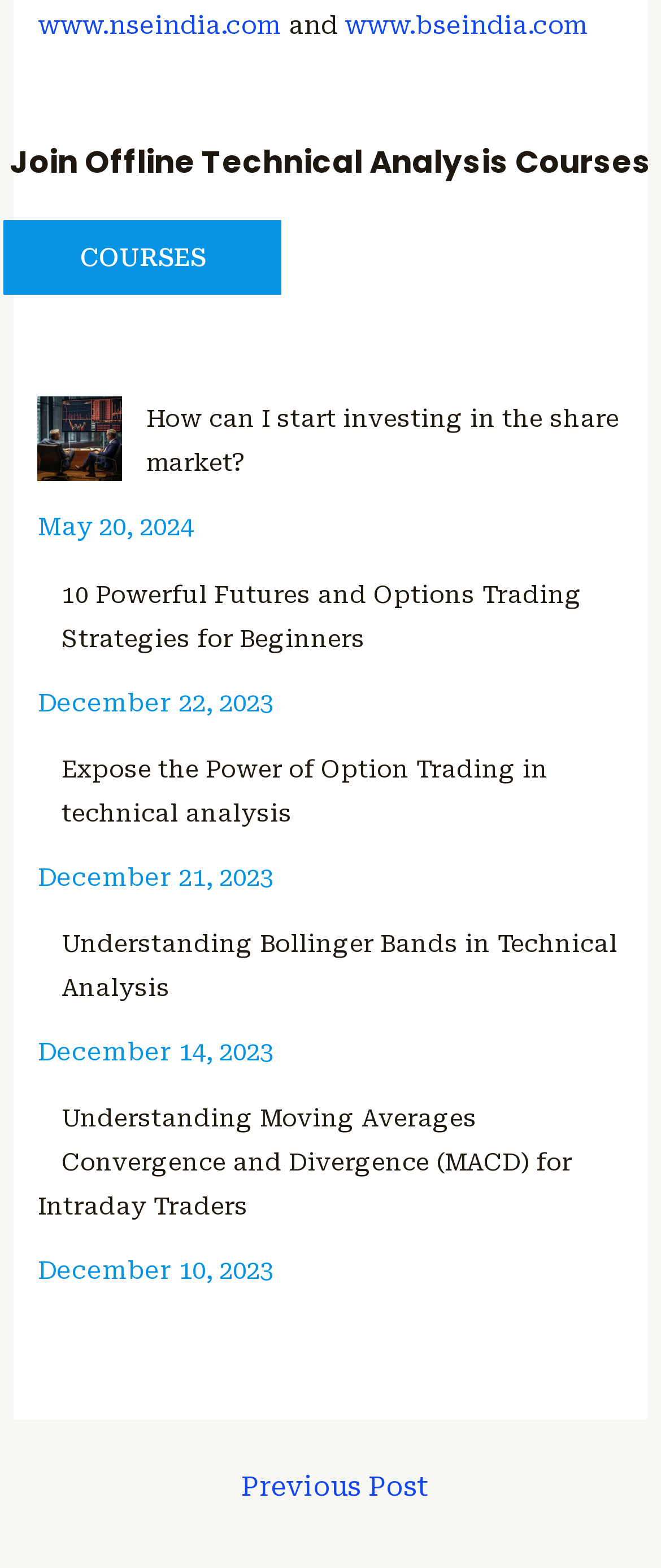What is the topic of the offline course?
Please provide a comprehensive answer based on the details in the screenshot.

The heading 'Join Offline Technical Analysis Courses' suggests that the offline course is related to technical analysis, which is a method of evaluating securities by analyzing statistical data.